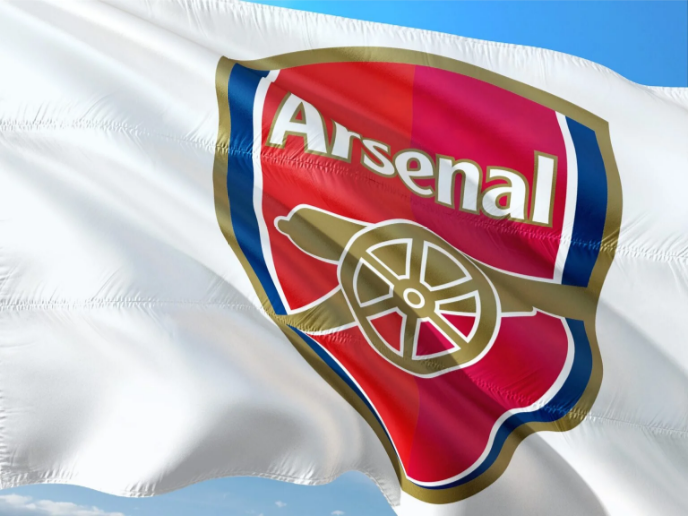Please reply to the following question using a single word or phrase: 
What is the symbol at the center of the crest?

Cannon